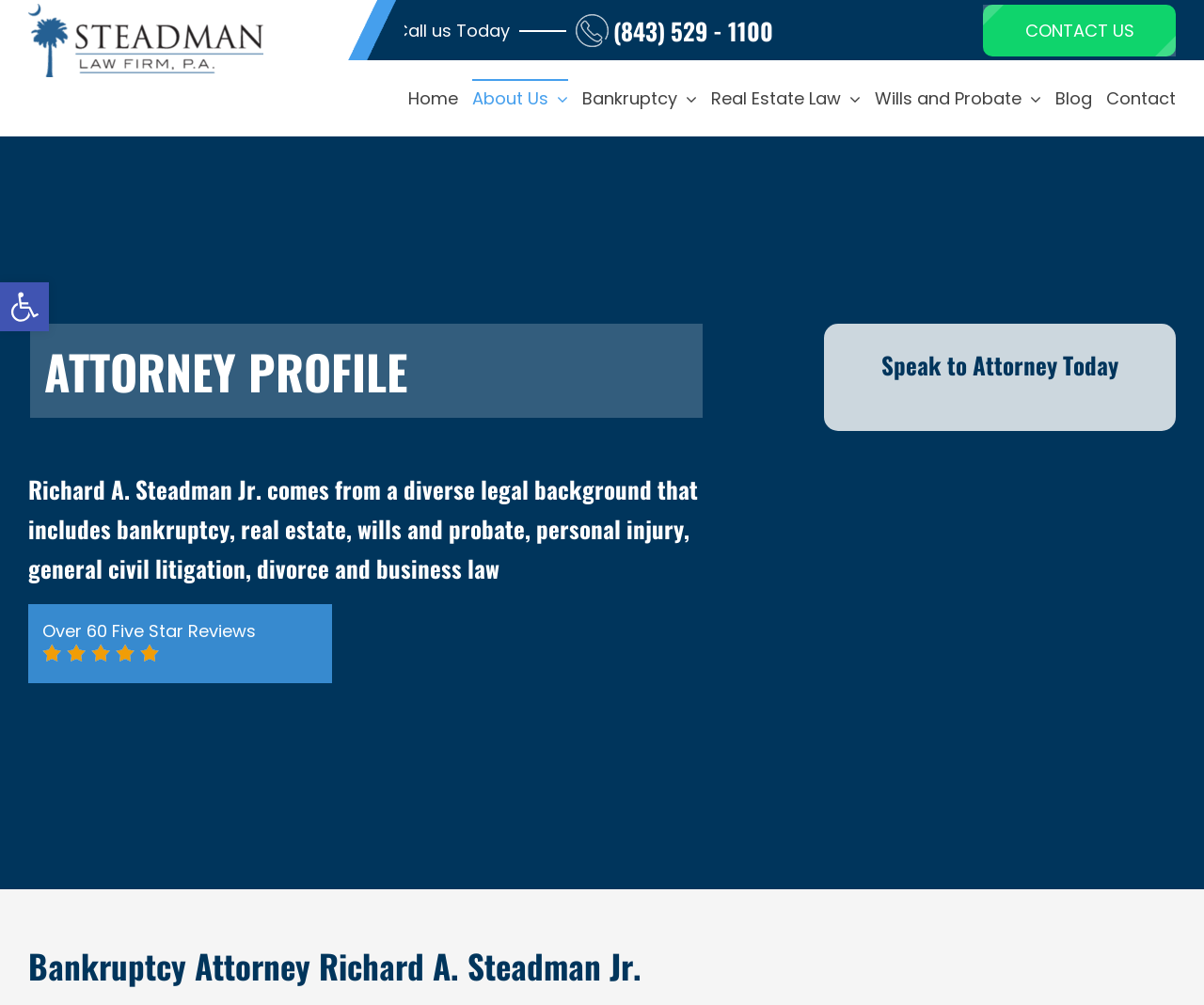Locate the bounding box coordinates of the clickable part needed for the task: "Navigate to the home page".

[0.339, 0.079, 0.38, 0.116]